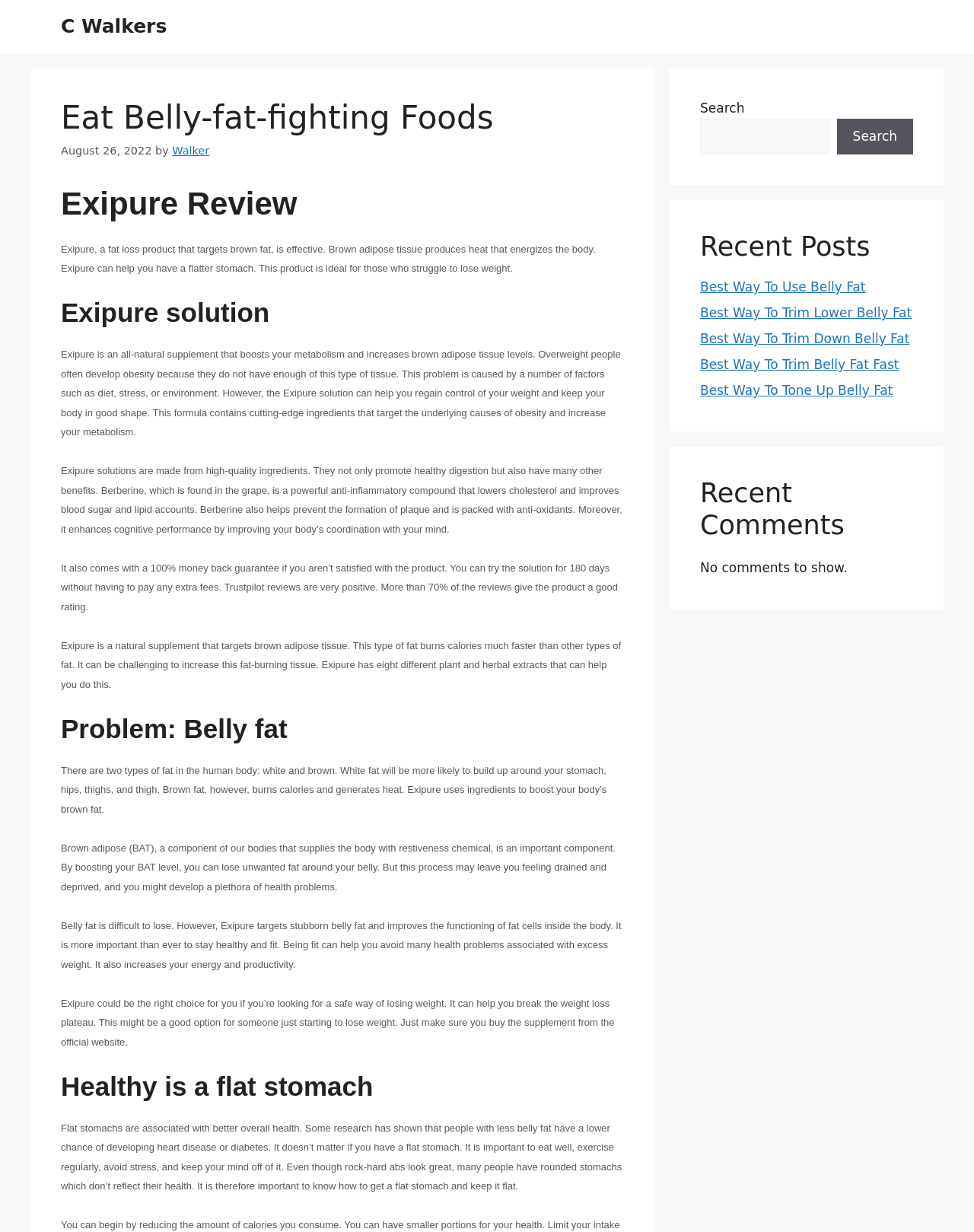Based on the image, provide a detailed response to the question:
What type of fat does Exipure target?

I found the answer by reading the text under the heading 'Exipure Review', which states that Exipure targets brown adipose tissue to help with weight loss.